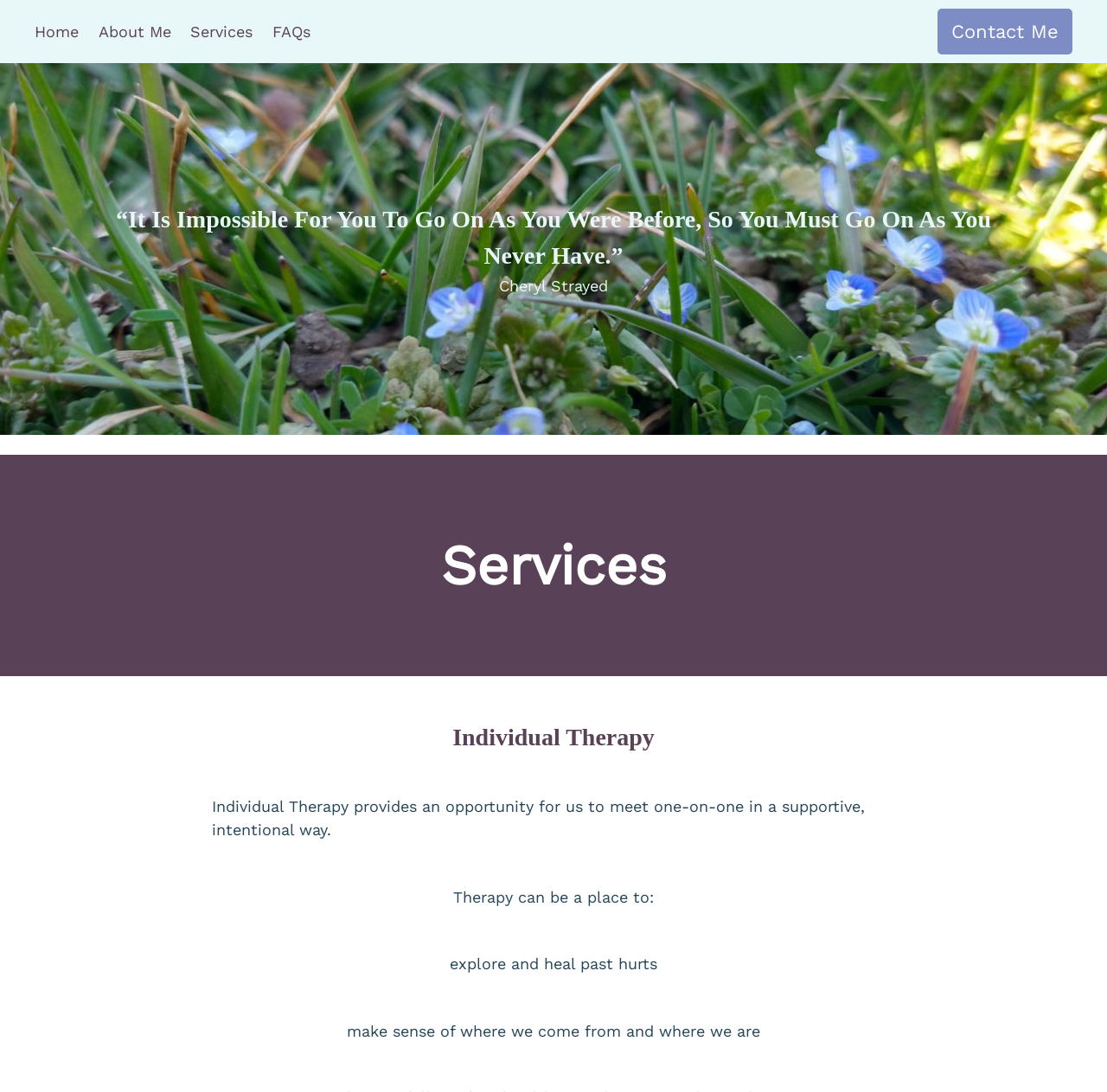What is the main service offered on the webpage?
Provide a one-word or short-phrase answer based on the image.

Therapy